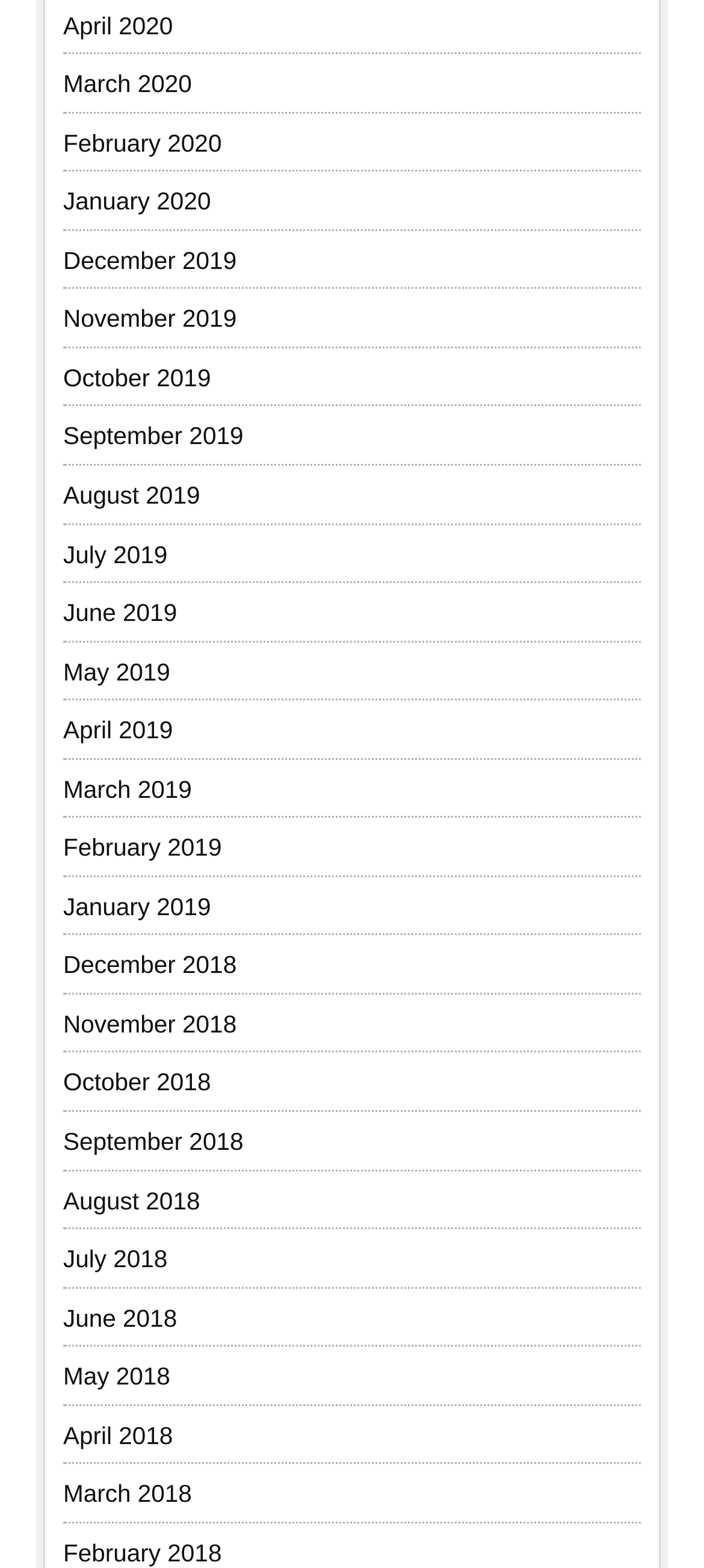Extract the bounding box coordinates for the described element: "SLCA Social". The coordinates should be represented as four float numbers between 0 and 1: [left, top, right, bottom].

None